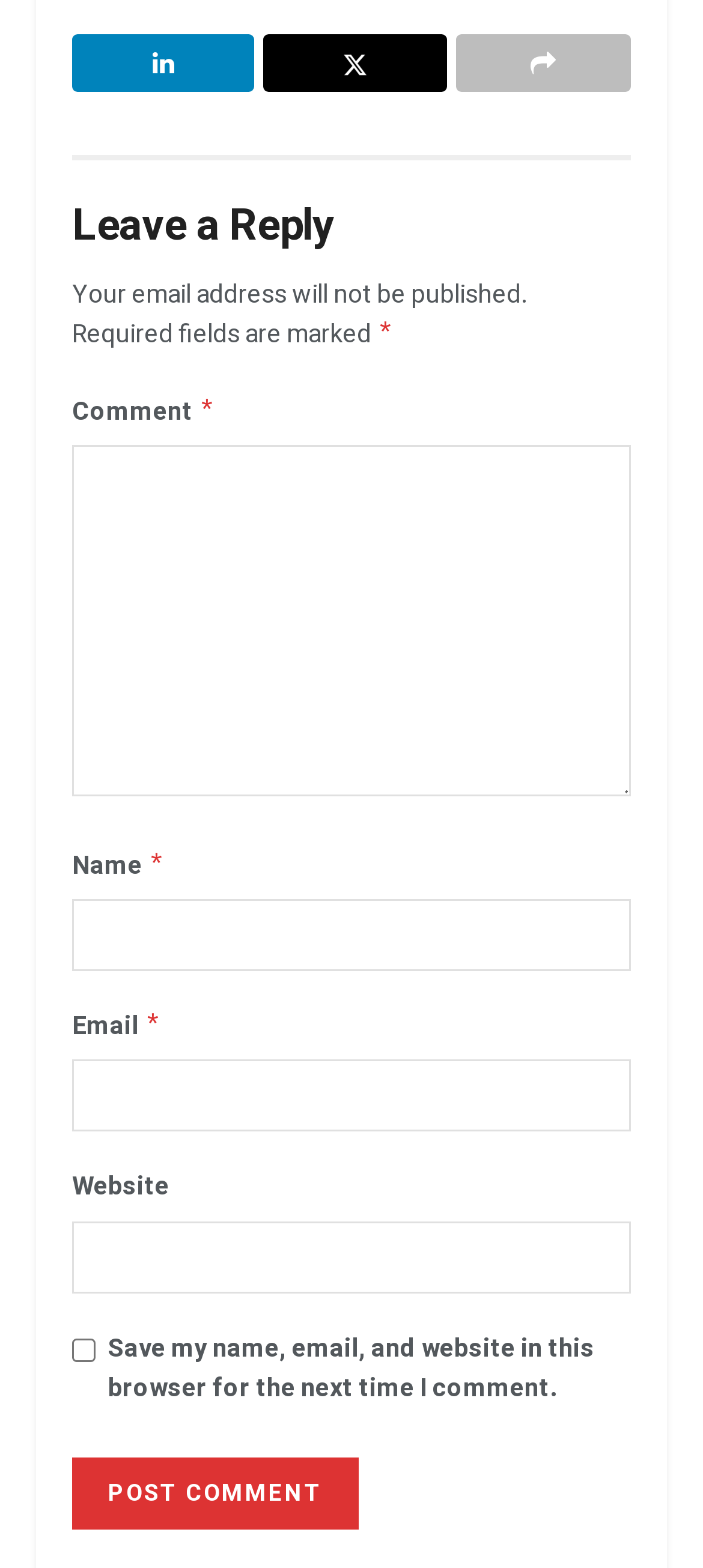Specify the bounding box coordinates of the region I need to click to perform the following instruction: "Type your name". The coordinates must be four float numbers in the range of 0 to 1, i.e., [left, top, right, bottom].

[0.103, 0.573, 0.897, 0.619]